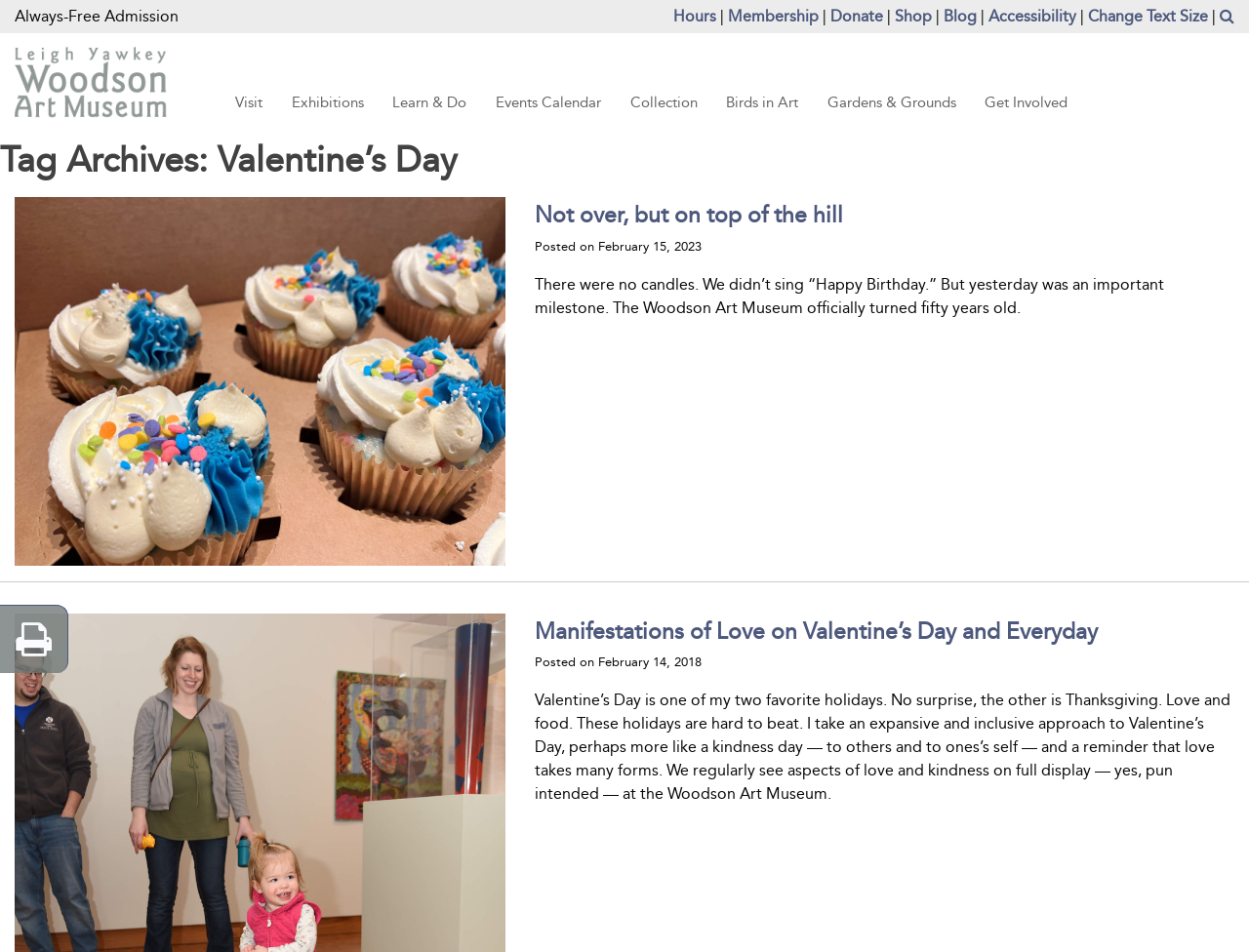Locate the bounding box coordinates of the clickable region to complete the following instruction: "Search for something."

[0.977, 0.007, 0.988, 0.026]